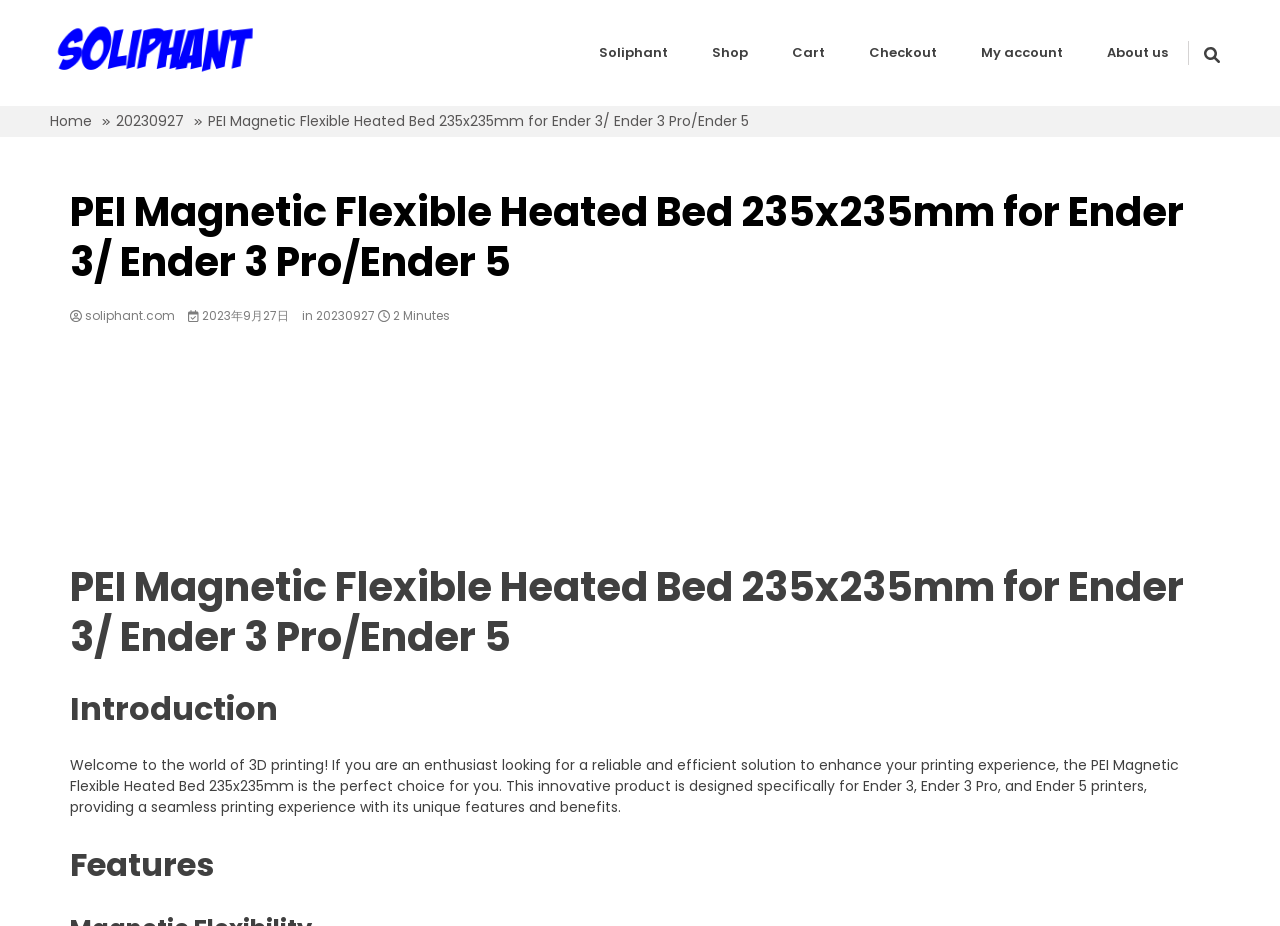How many sections are there in the article?
Please answer using one word or phrase, based on the screenshot.

At least 3